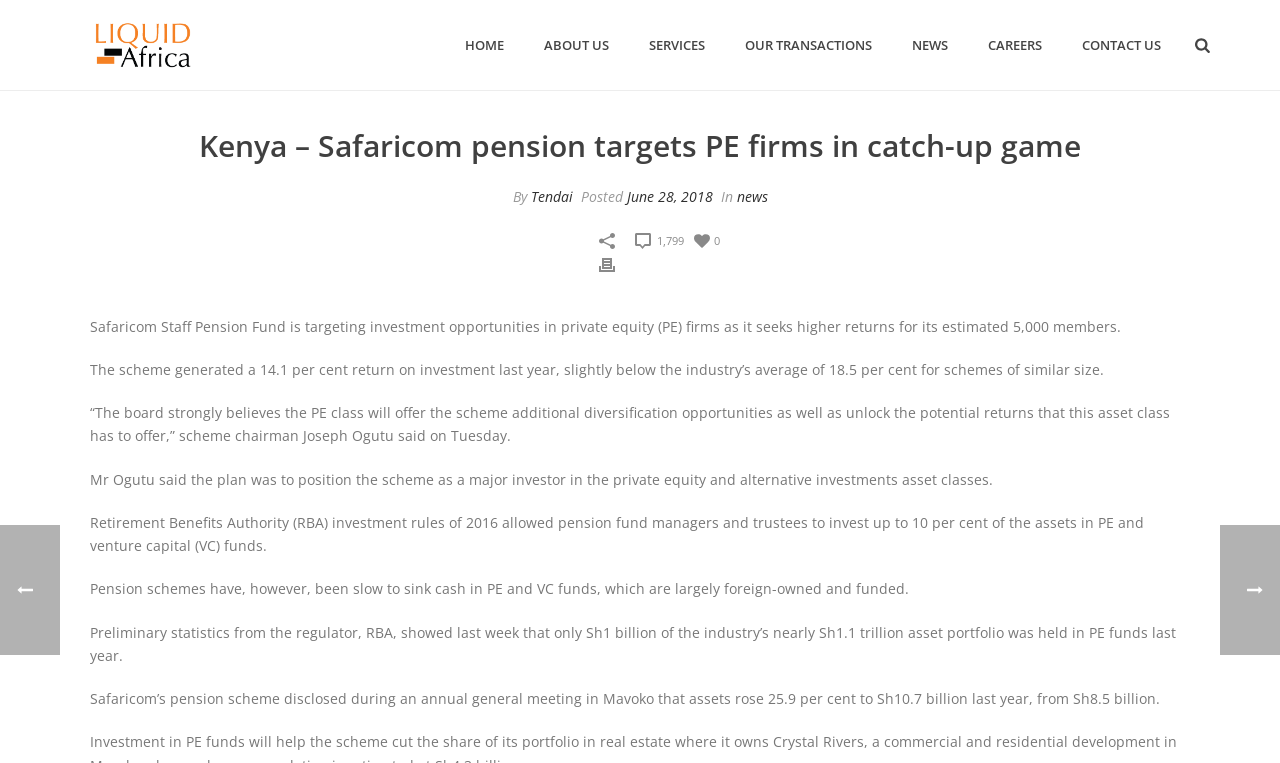Determine the bounding box coordinates of the region I should click to achieve the following instruction: "Click the link to read more about the author". Ensure the bounding box coordinates are four float numbers between 0 and 1, i.e., [left, top, right, bottom].

[0.414, 0.245, 0.447, 0.27]